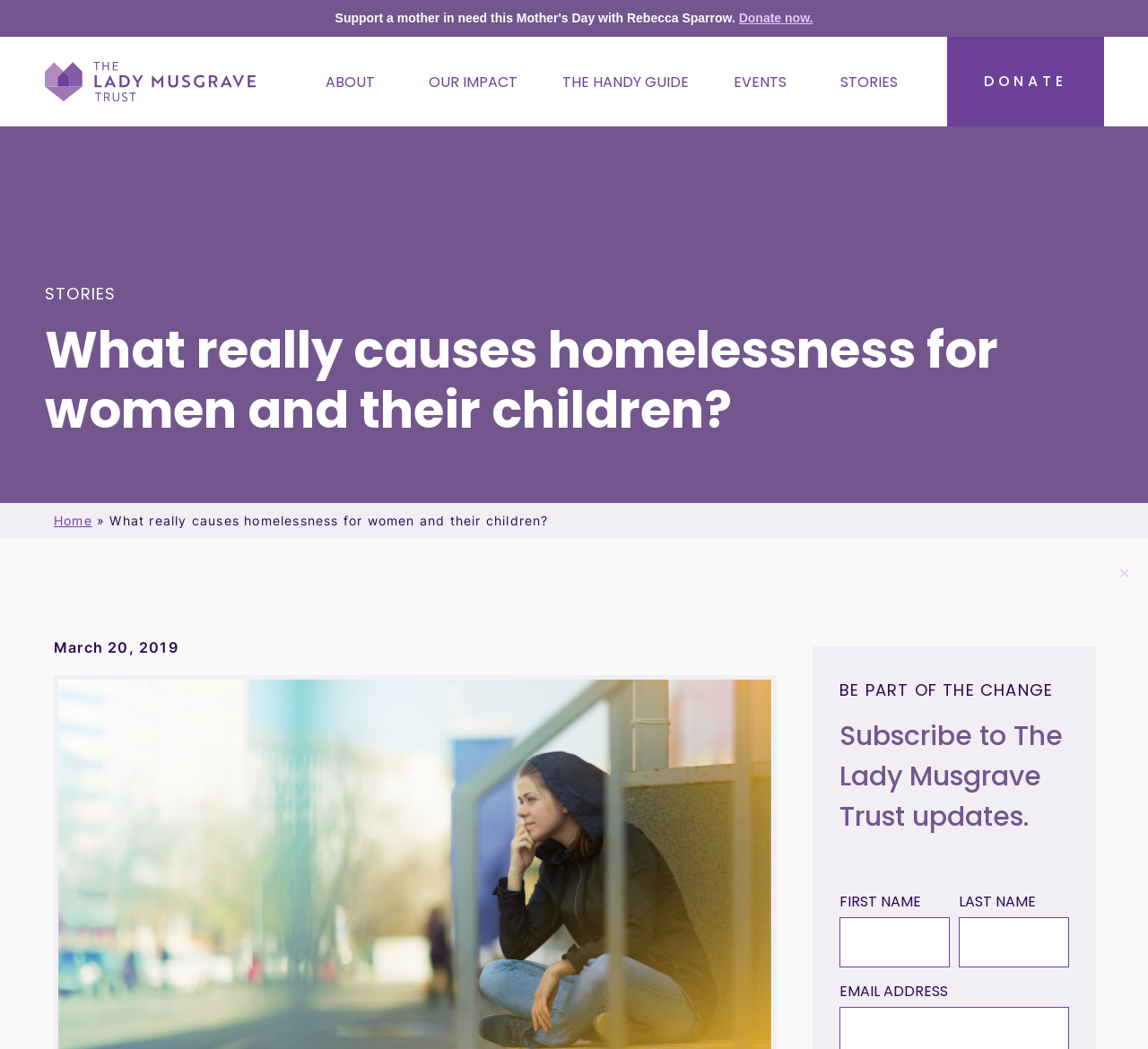What is the purpose of the textboxes on the webpage?
Please provide a detailed and comprehensive answer to the question.

I found several textboxes with labels such as 'FIRST NAME', 'LAST NAME', and 'EMAIL ADDRESS', which are commonly used for subscription or registration forms. Therefore, I inferred that the purpose of these textboxes is to allow users to subscribe to The Lady Musgrave Trust updates.